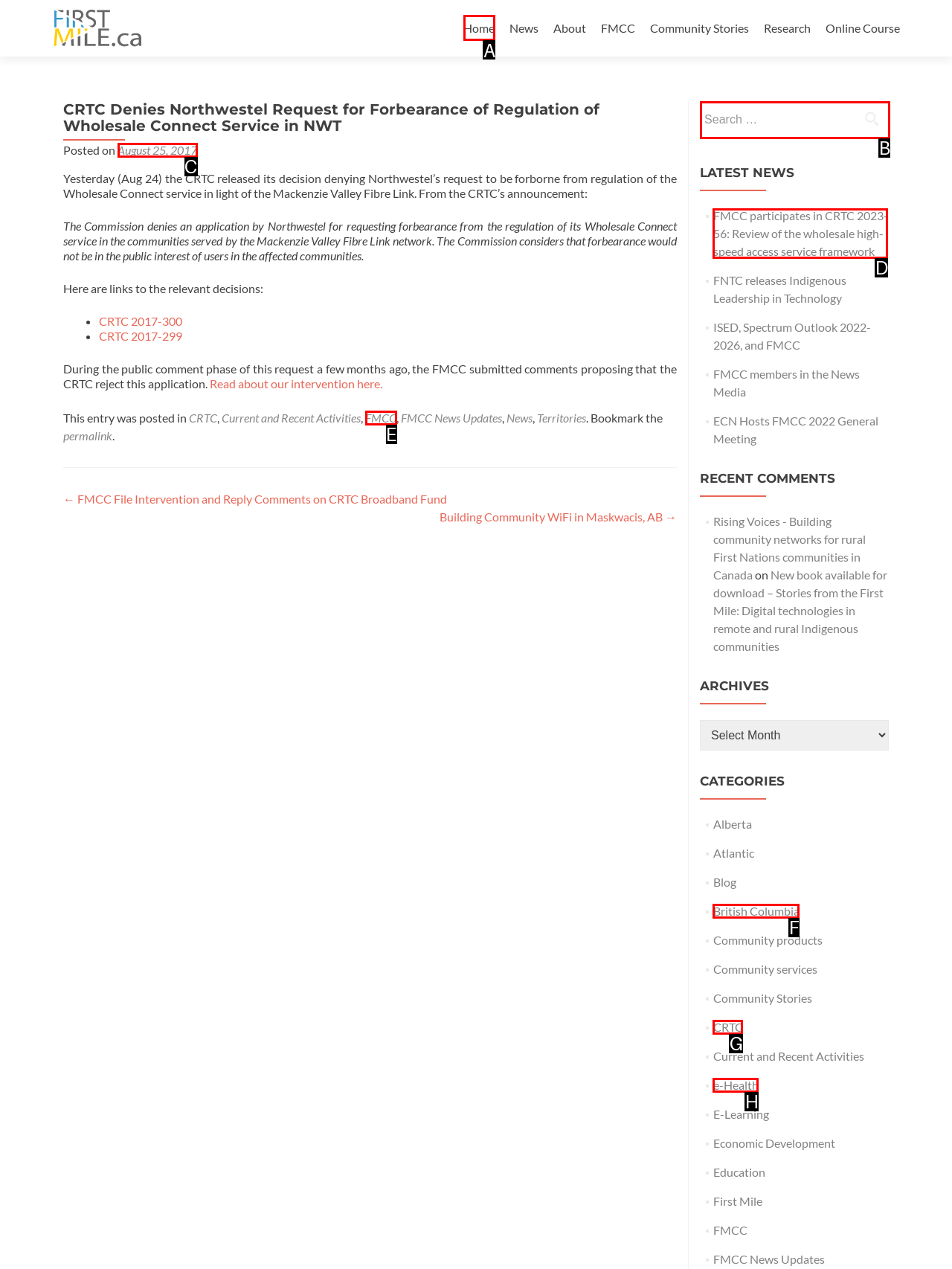Choose the letter of the element that should be clicked to complete the task: Click on the 'Home' link
Answer with the letter from the possible choices.

A